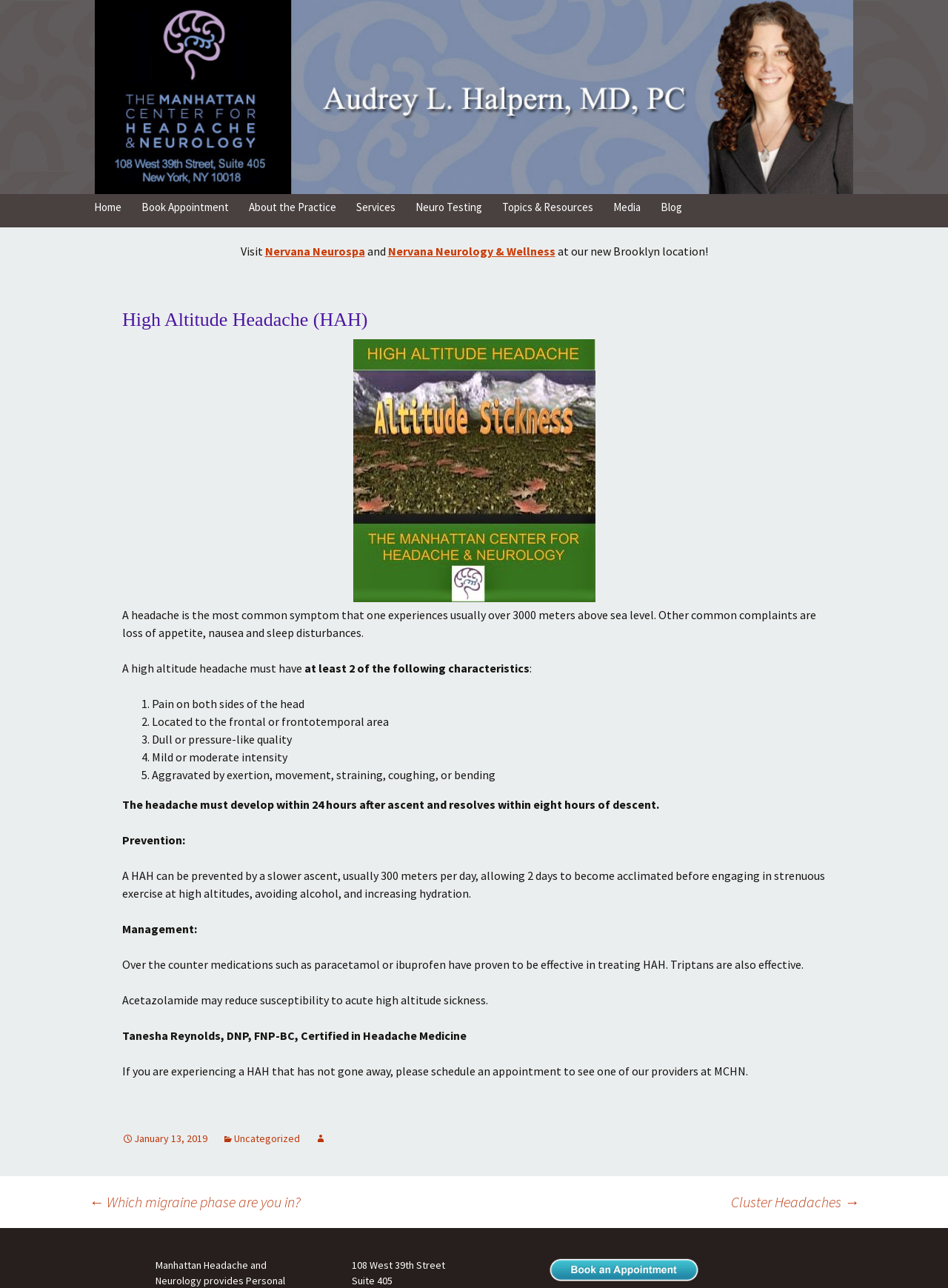Can you show the bounding box coordinates of the region to click on to complete the task described in the instruction: "View the 'Media' page"?

[0.638, 0.15, 0.685, 0.171]